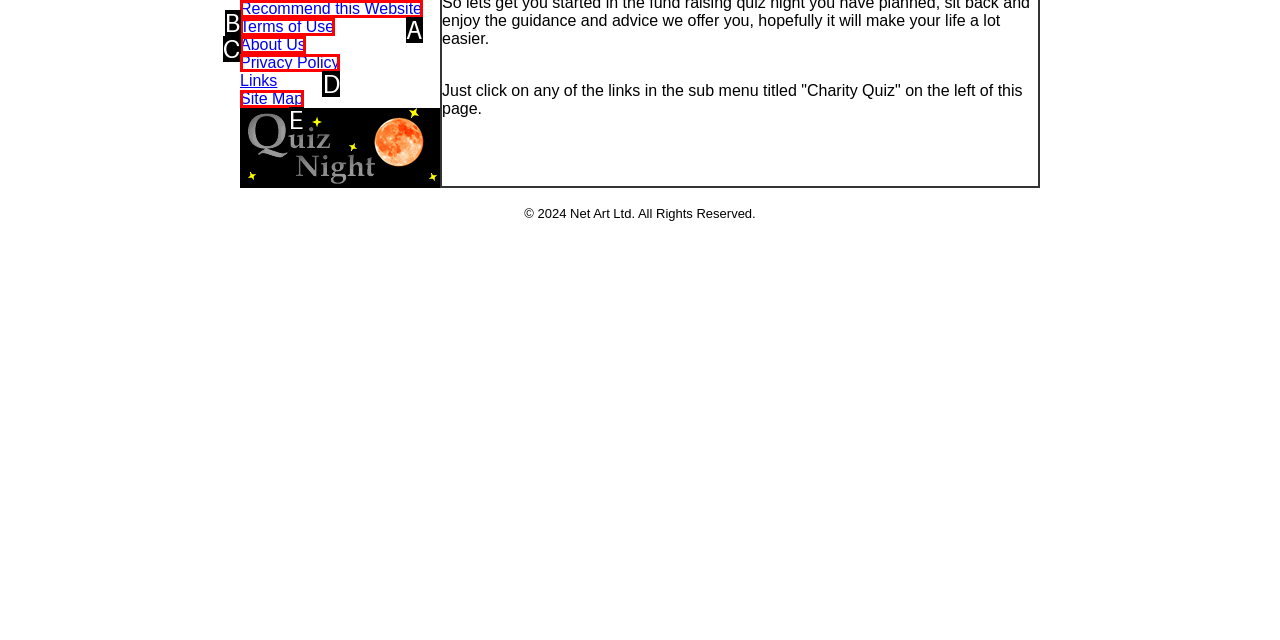Given the element description: Articles
Pick the letter of the correct option from the list.

None